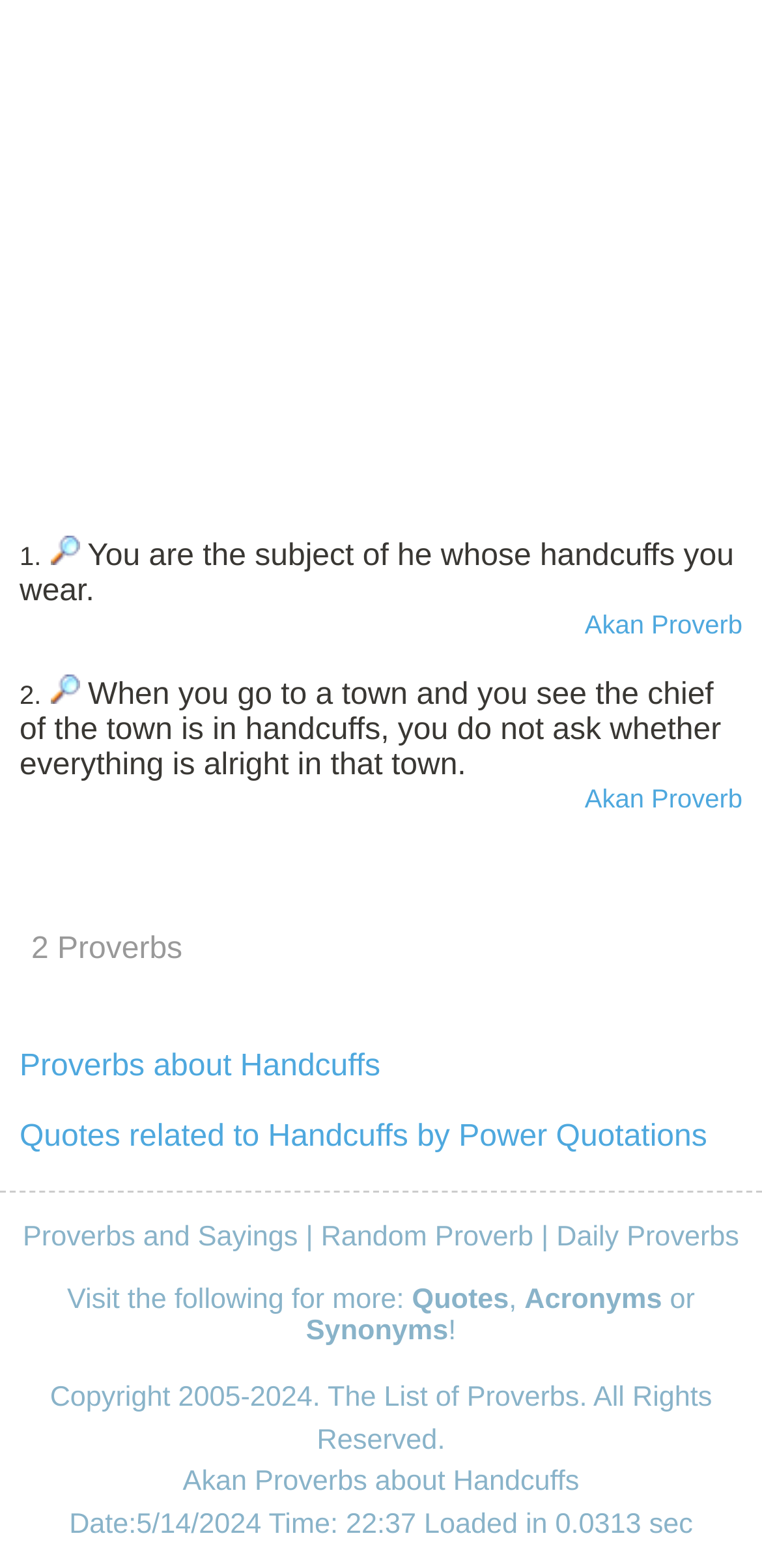Locate the UI element described as follows: "Daily Proverbs". Return the bounding box coordinates as four float numbers between 0 and 1 in the order [left, top, right, bottom].

[0.73, 0.779, 0.97, 0.799]